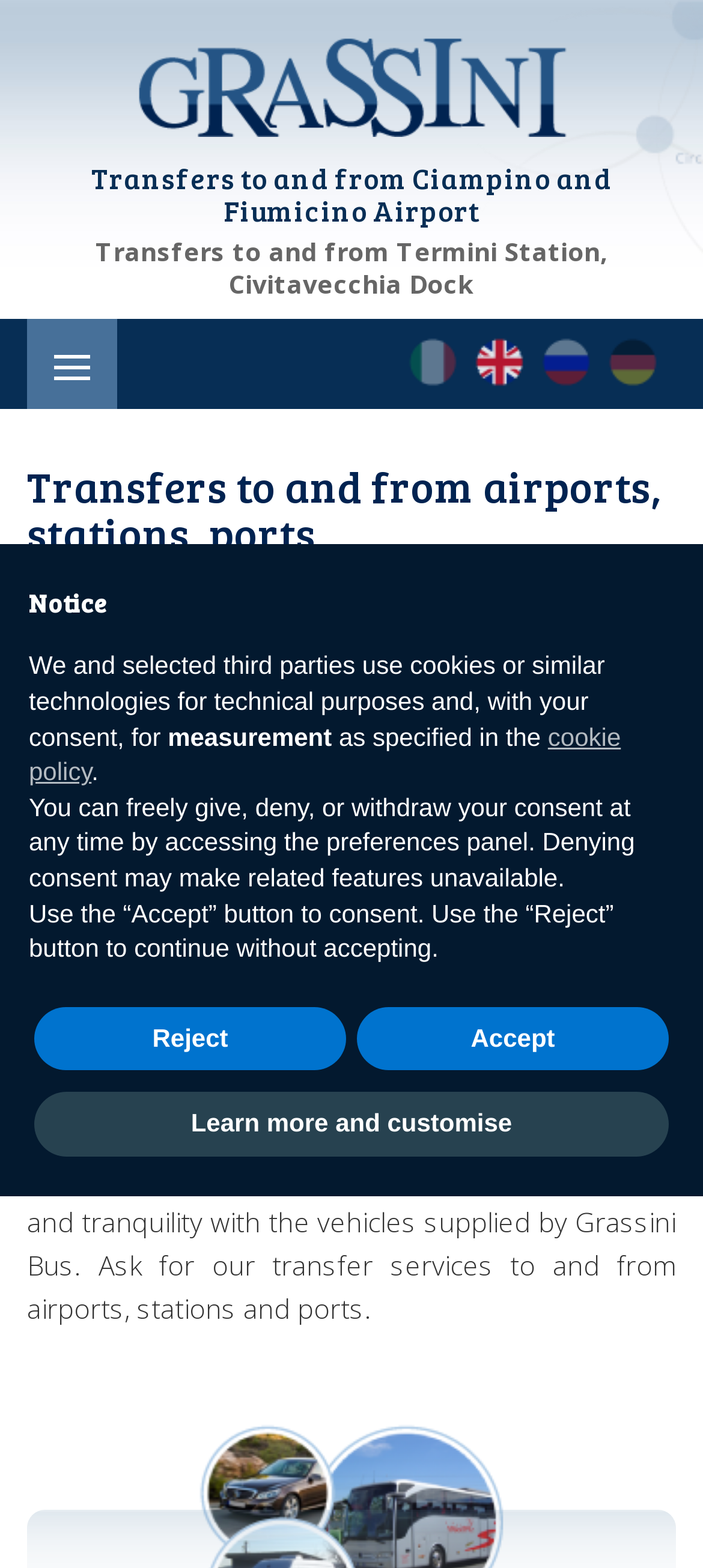What types of stations does Grassini Bus provide transfers to?
Please analyze the image and answer the question with as much detail as possible.

The webpage mentions that Grassini Bus provides transfers to and from FS Termini station and Tiburtina station, in addition to airports and ports.